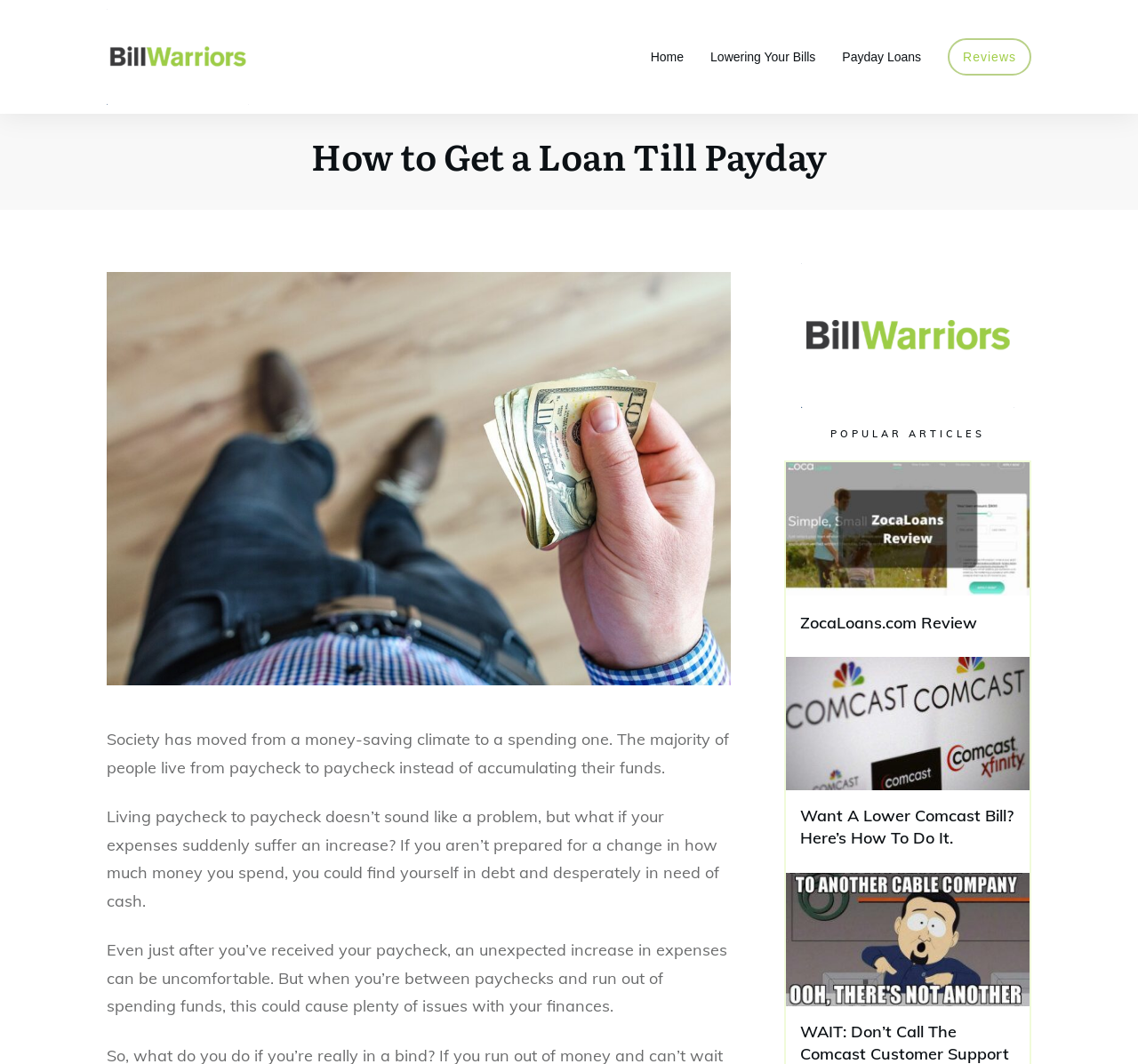Can you find the bounding box coordinates for the element to click on to achieve the instruction: "Click on the 'Home' link"?

[0.572, 0.042, 0.601, 0.065]